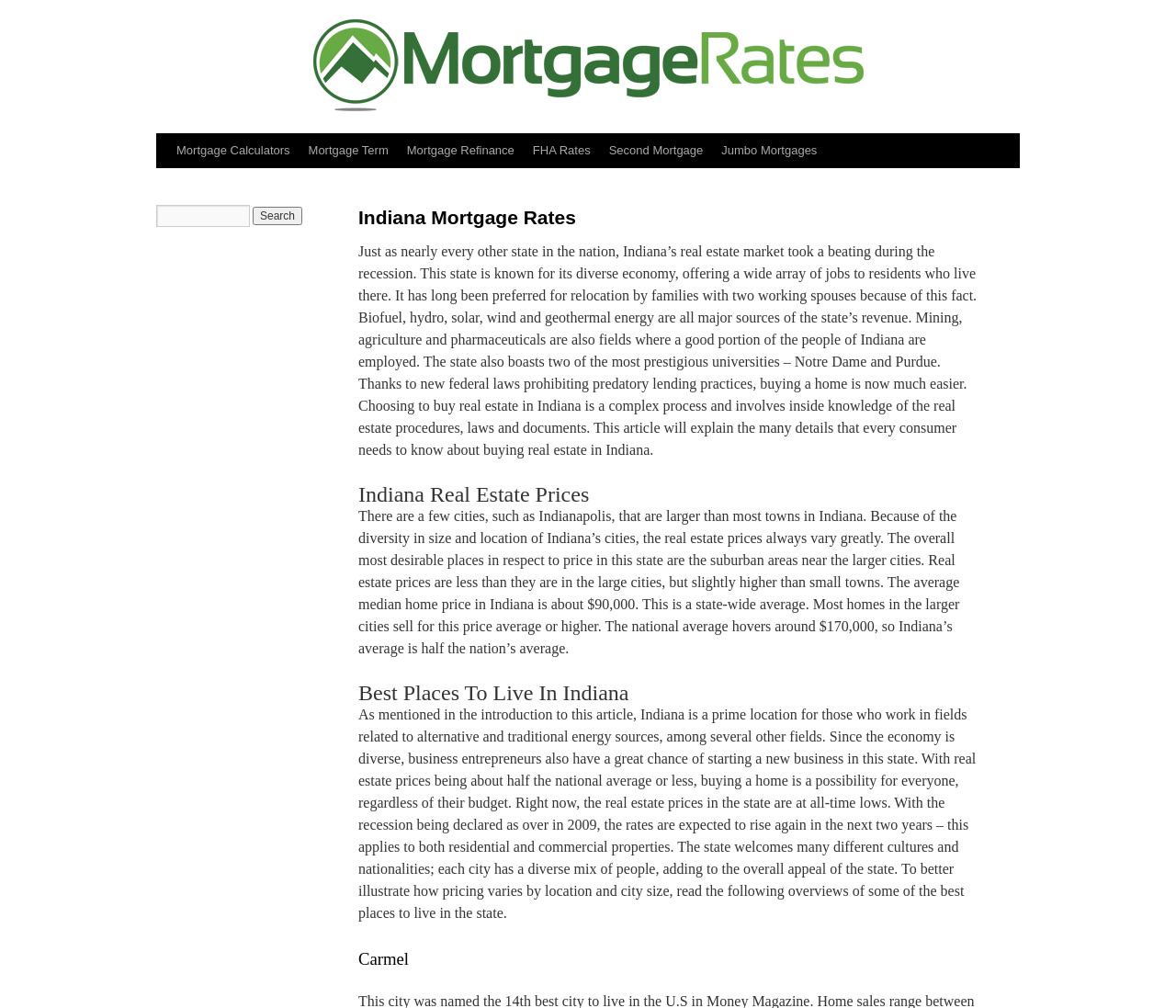Analyze the image and give a detailed response to the question:
What is the purpose of the search box?

The search box is likely intended for users to search for specific information related to Indiana mortgage rates or real estate, as it is accompanied by a 'Search' button.